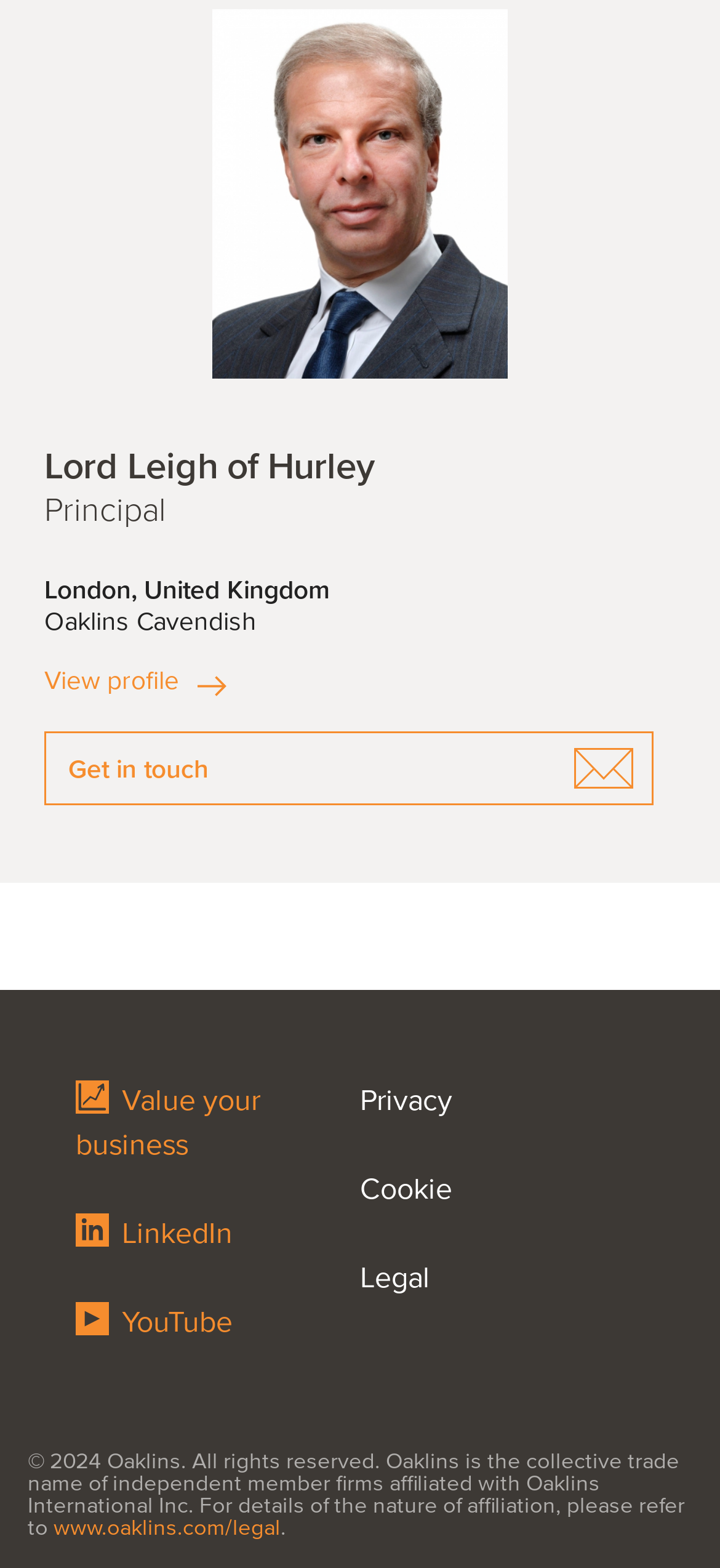Highlight the bounding box coordinates of the element you need to click to perform the following instruction: "Value your business."

[0.038, 0.687, 0.5, 0.745]